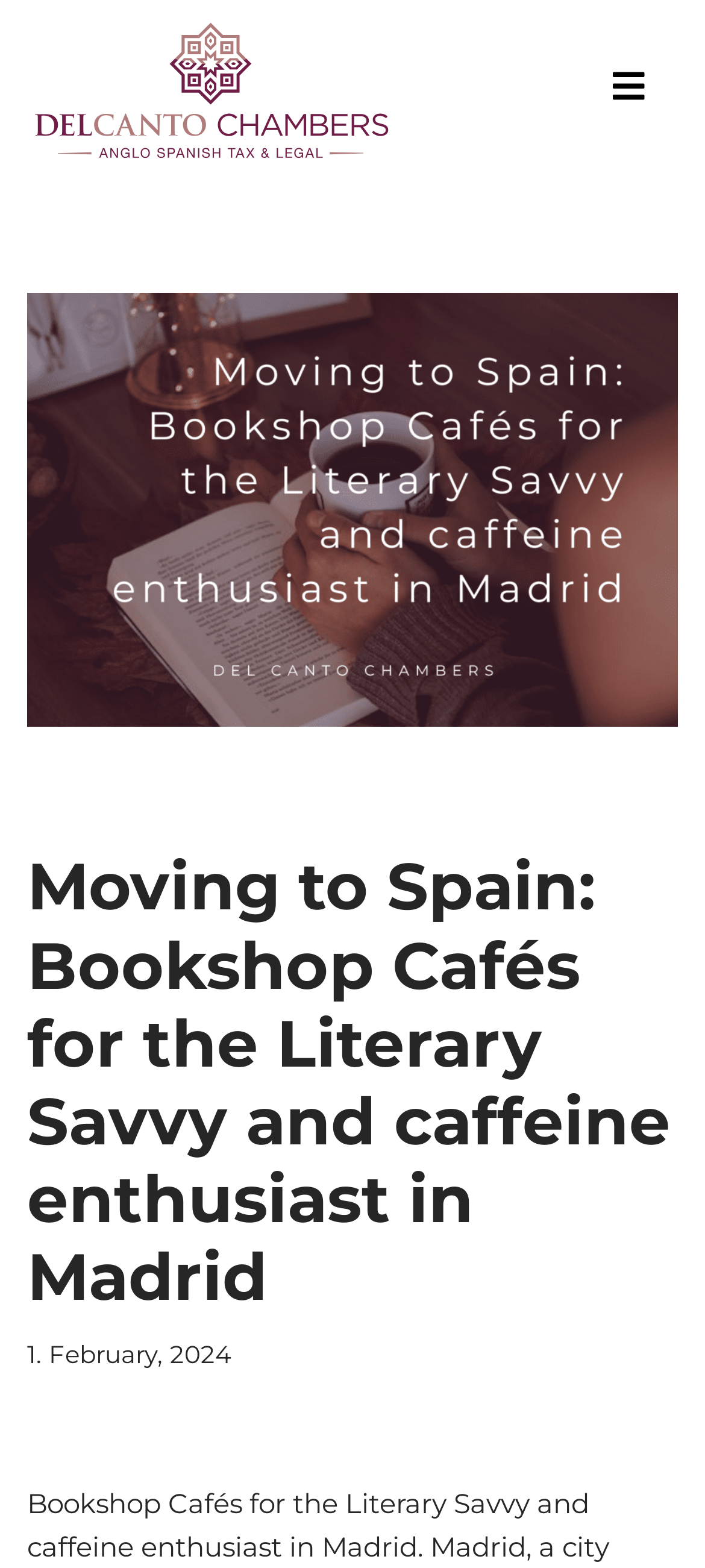What is the main subject of the webpage?
Examine the image and provide an in-depth answer to the question.

The main subject of the webpage can be inferred from the heading element with the bounding box coordinates [0.038, 0.541, 0.962, 0.84], which mentions 'Bookshop Cafés for the Literary Savvy and caffeine enthusiast in Madrid'.